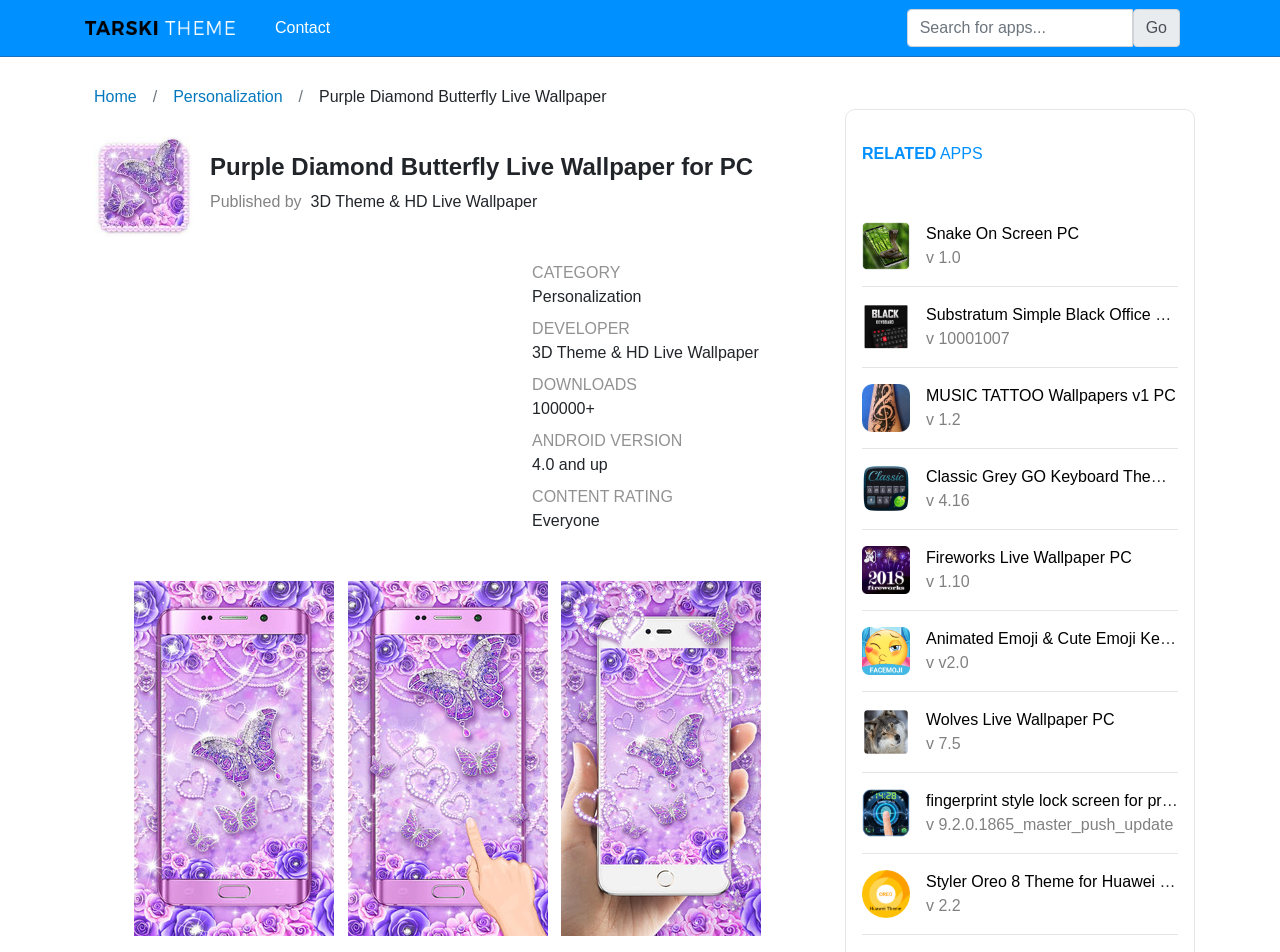Refer to the image and answer the question with as much detail as possible: How many related apps are shown?

There are eight image elements with bounding box coordinates [0.673, 0.233, 0.711, 0.284], [0.673, 0.318, 0.711, 0.369], [0.673, 0.403, 0.711, 0.454], [0.673, 0.488, 0.711, 0.539], [0.673, 0.574, 0.711, 0.624], [0.673, 0.659, 0.711, 0.709], [0.673, 0.744, 0.711, 0.794], and [0.673, 0.914, 0.711, 0.964] that represent the related apps.